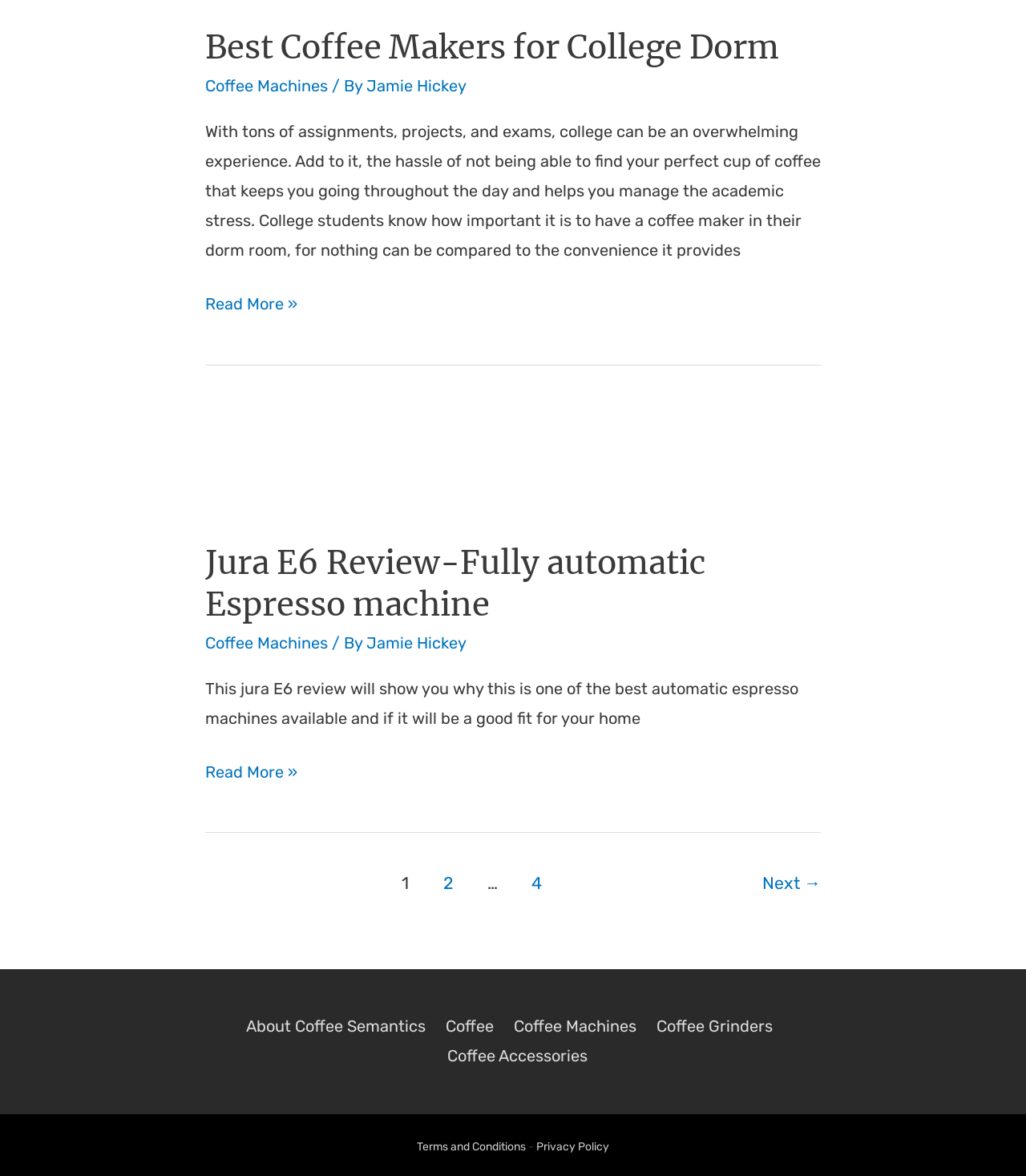Please locate the bounding box coordinates of the element's region that needs to be clicked to follow the instruction: "View the Jura E6 review". The bounding box coordinates should be provided as four float numbers between 0 and 1, i.e., [left, top, right, bottom].

[0.2, 0.461, 0.688, 0.531]